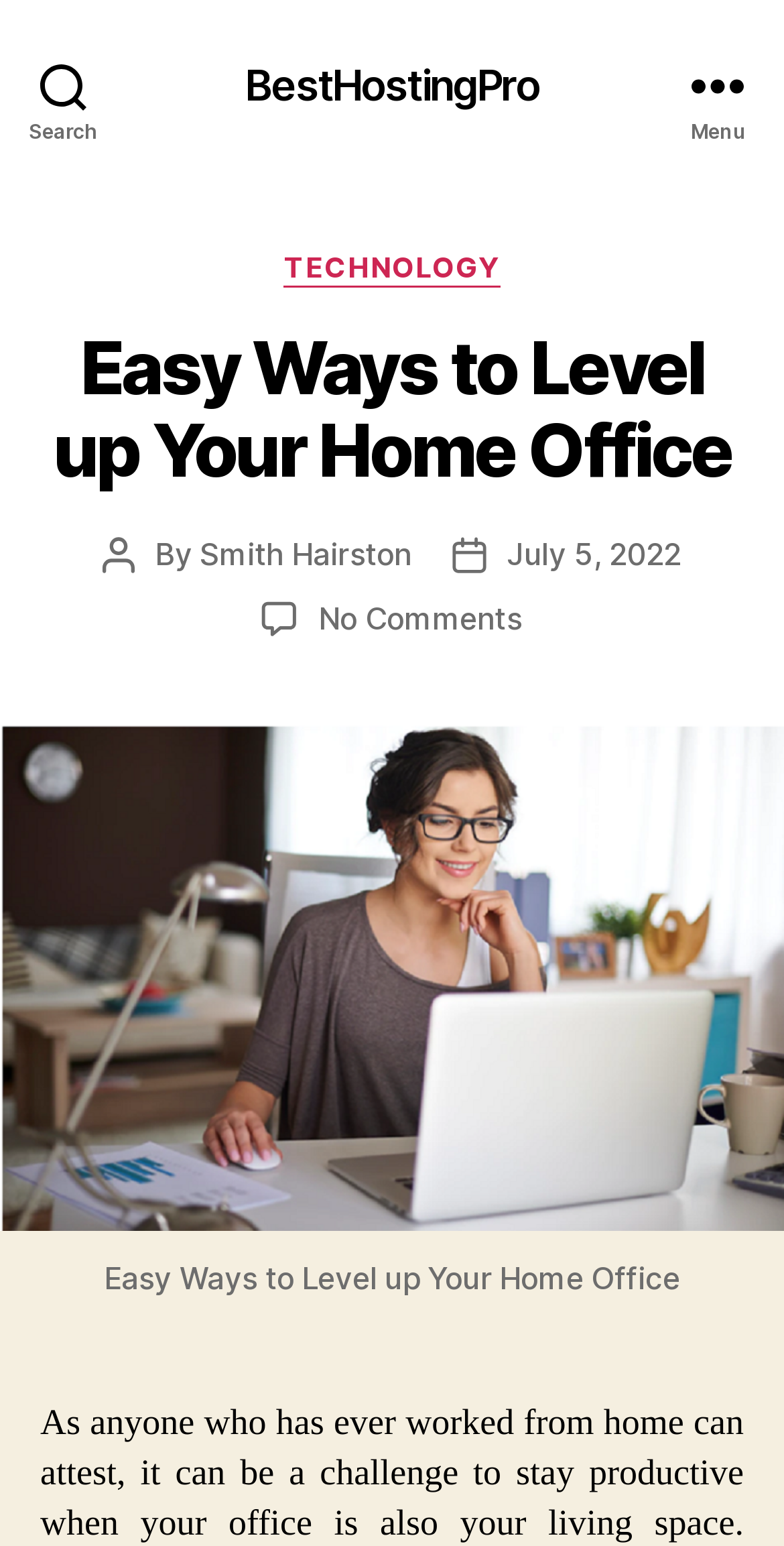Identify the main heading from the webpage and provide its text content.

Easy Ways to Level up Your Home Office